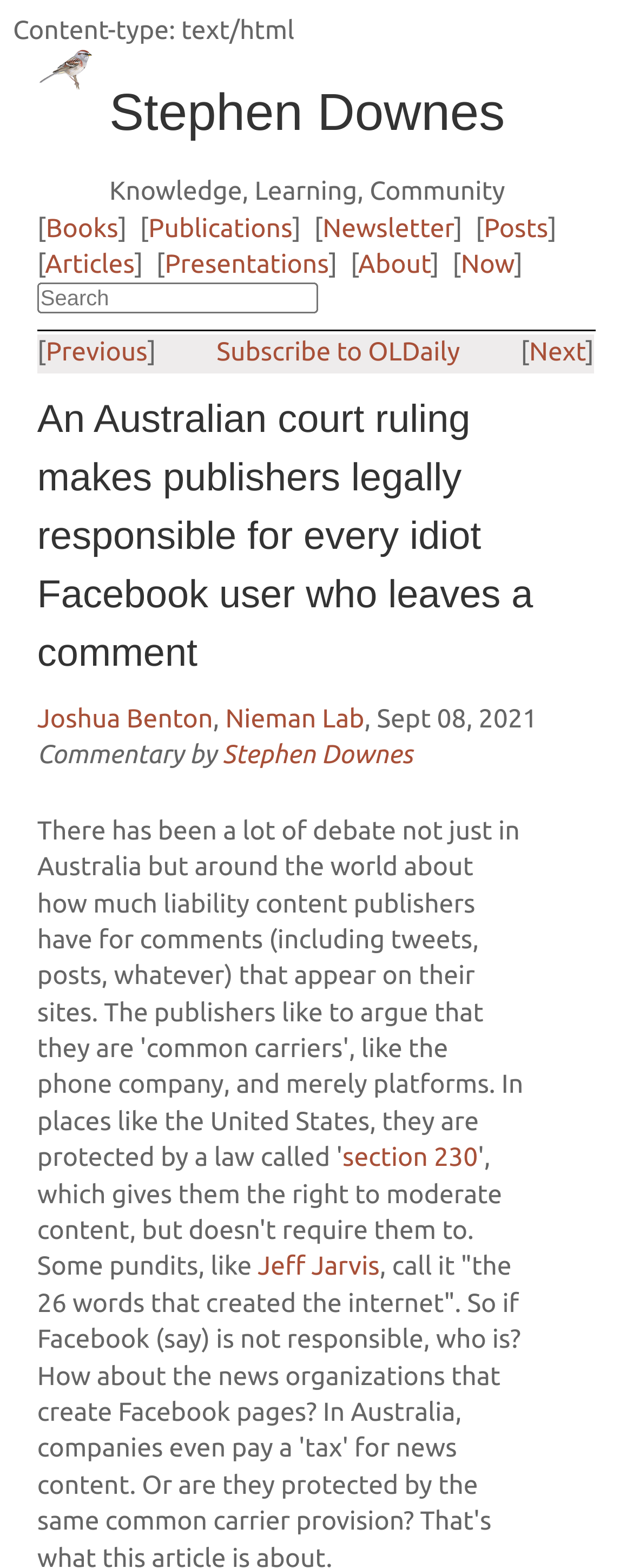What is the name of the publication?
Provide a fully detailed and comprehensive answer to the question.

I found the answer by looking at the link with the text 'Nieman Lab' which is located near the author's name and the date of the article, indicating that it is the publication's name.